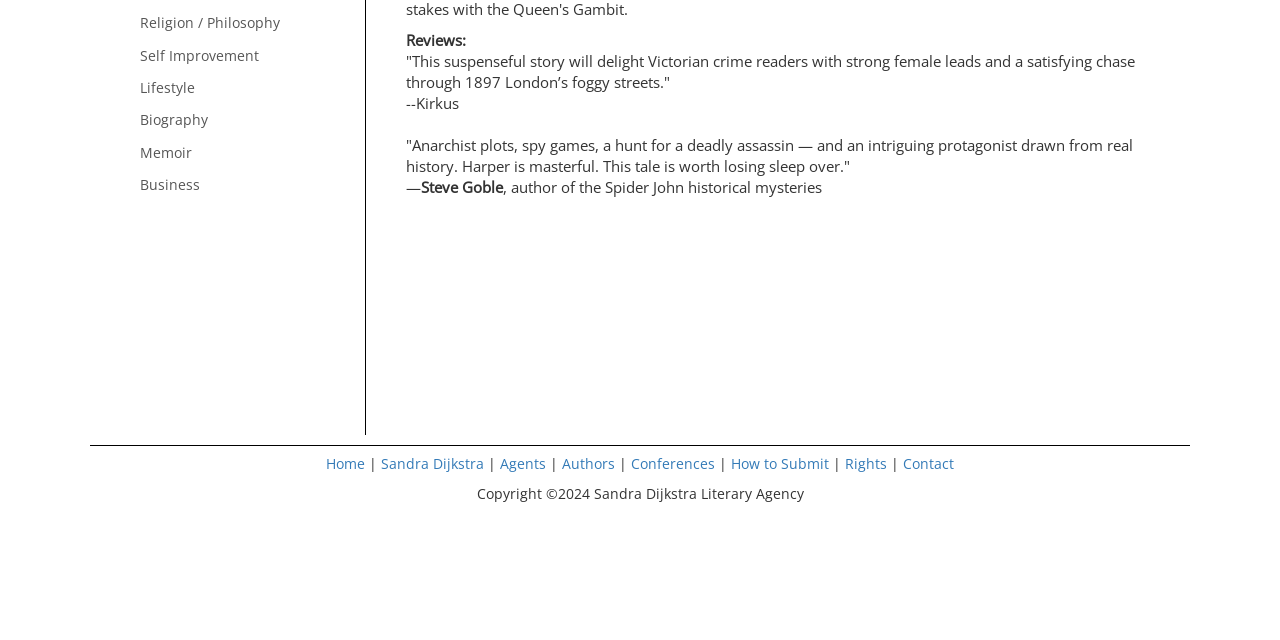Determine the bounding box for the UI element as described: "Sandra Dijkstra". The coordinates should be represented as four float numbers between 0 and 1, formatted as [left, top, right, bottom].

[0.298, 0.709, 0.381, 0.739]